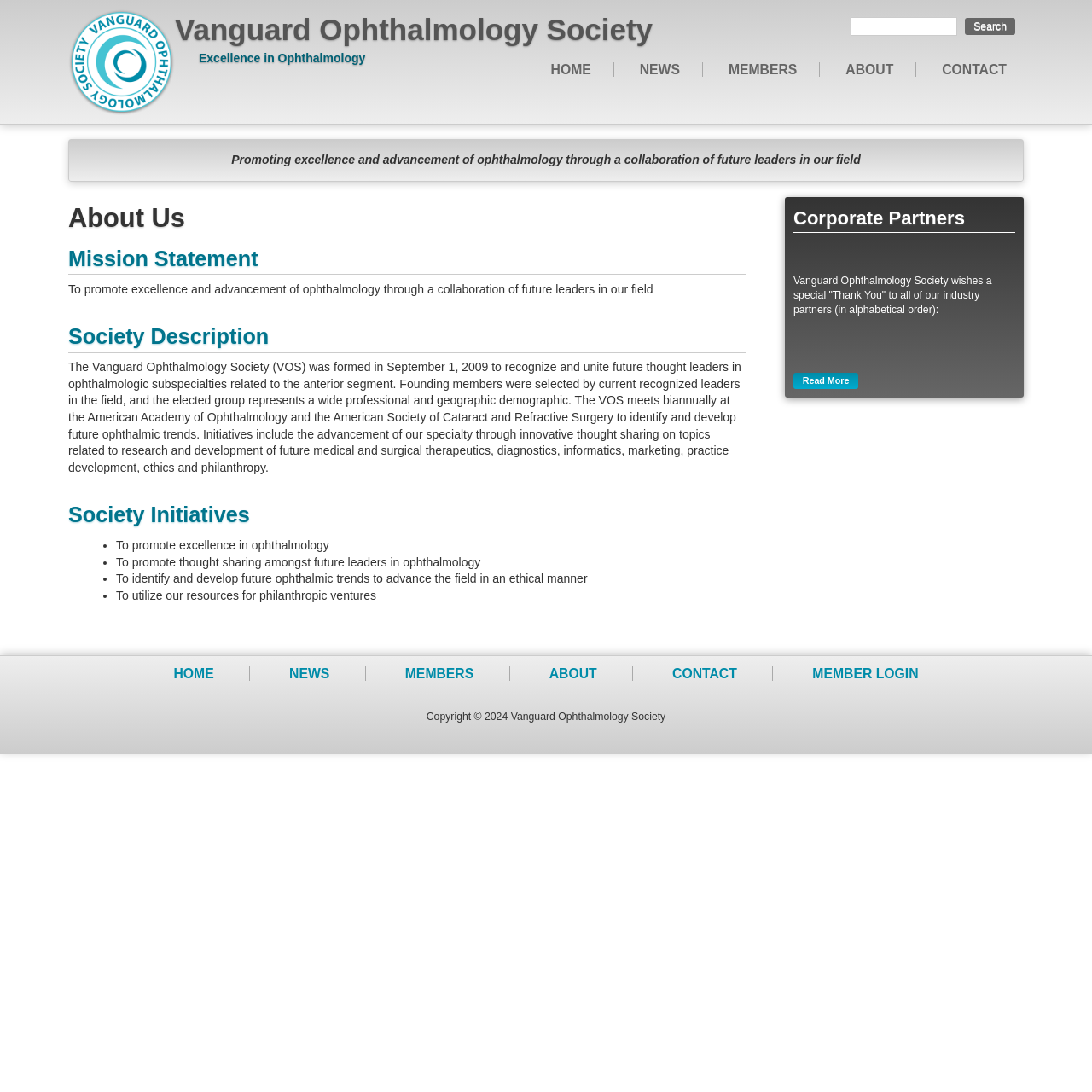What is the name of the section that lists the society's initiatives?
We need a detailed and meticulous answer to the question.

I found the answer by looking at the heading elements in the 'About Us' section of the webpage. One of the heading elements has the text 'Society Initiatives', which indicates that it is the name of the section that lists the society's initiatives.